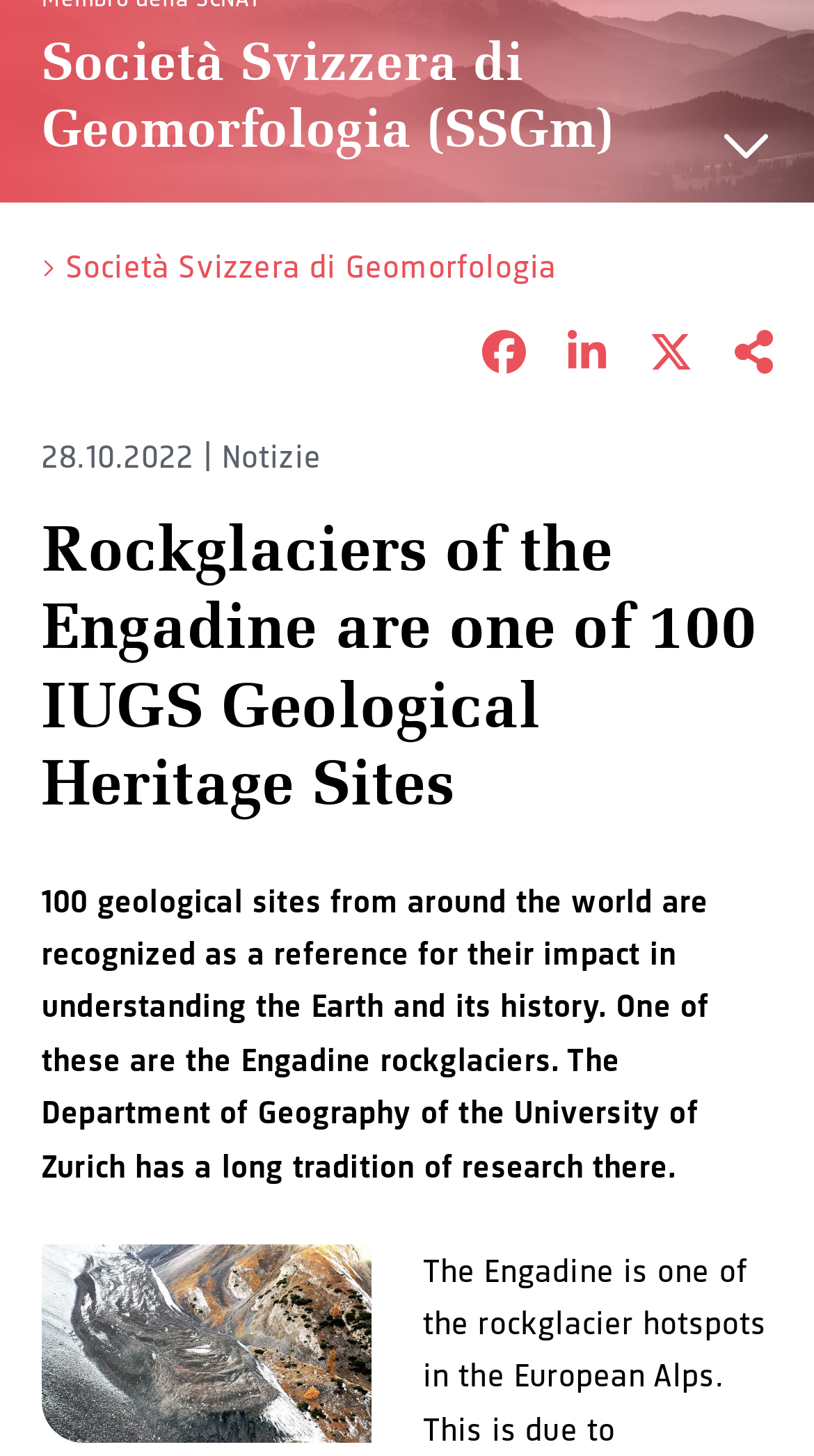Bounding box coordinates should be in the format (top-left x, top-left y, bottom-right x, bottom-right y) and all values should be floating point numbers between 0 and 1. Determine the bounding box coordinate for the UI element described as: parent_node: Membro della SCNAT

[0.885, 0.08, 0.949, 0.122]